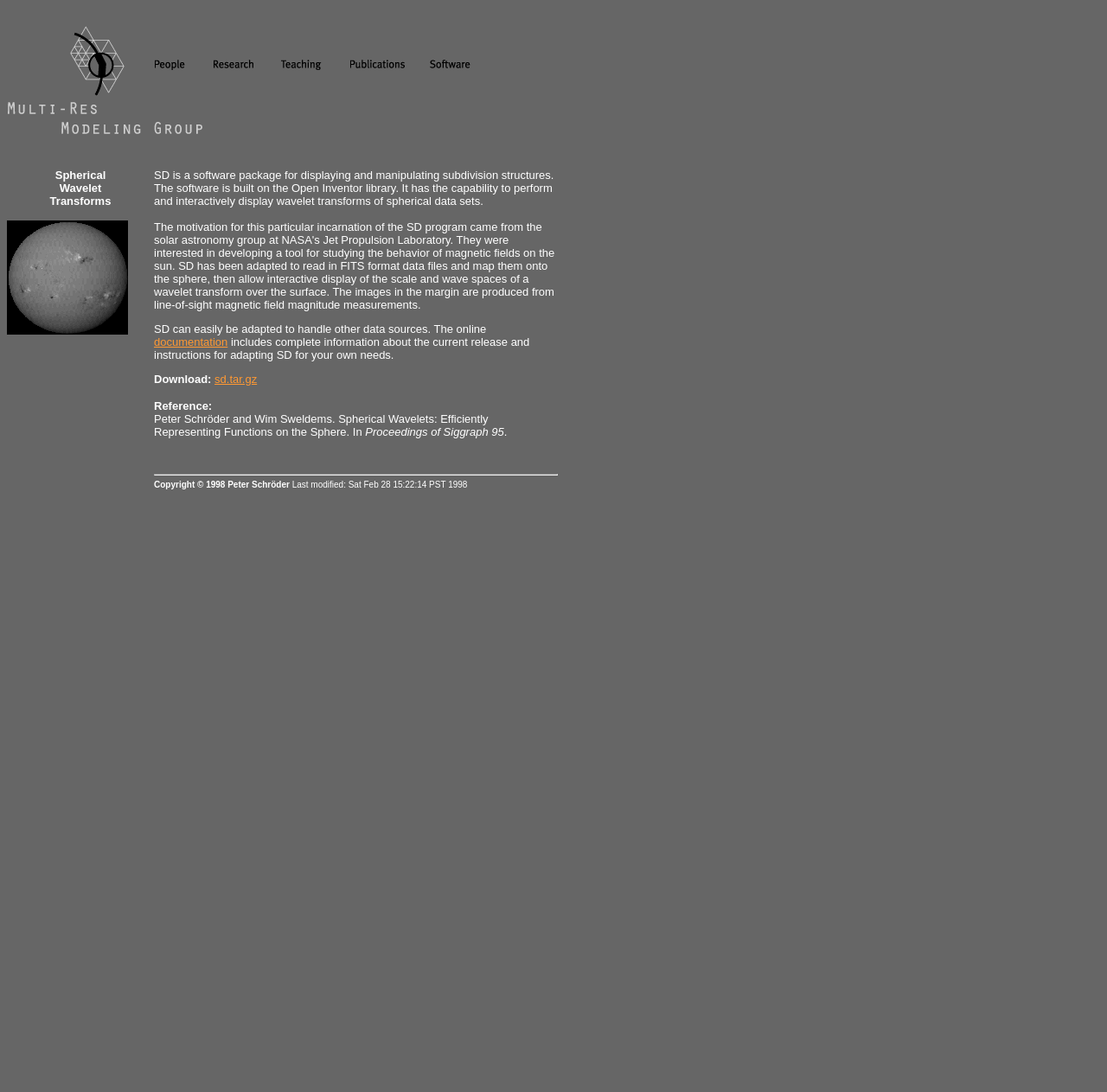Provide an in-depth caption for the elements present on the webpage.

The webpage is about the Caltech Multi-Res Modeling Group, a research group within the Computer Science Department led by Prof. Schröder. The page is divided into several sections. At the top, there is a navigation menu with five tabs: Multi-Res Modeling Group, People, Research, Teaching, and Publications, each with an accompanying image. 

Below the navigation menu, there is a section with two columns. The left column has a link to the Multi-Res Modeling Group, while the right column has a brief description of the group. 

Further down, there is a section dedicated to Spherical Wavelet Transforms. It has a table with two rows. The first row has a heading "Spherical Wavelet Transforms" and a brief description of the software package SD, which is used for displaying and manipulating subdivision structures. The second row has an image of JPL Solar Magnetic Data and a detailed description of the software's application in solar astronomy, including its ability to read in FITS format data files and map them onto the sphere. There are also links to the online documentation and a downloadable file, sd.tar.gz, as well as references to a research paper.

At the bottom of the page, there is a footer section with a copyright notice and the last modified date.